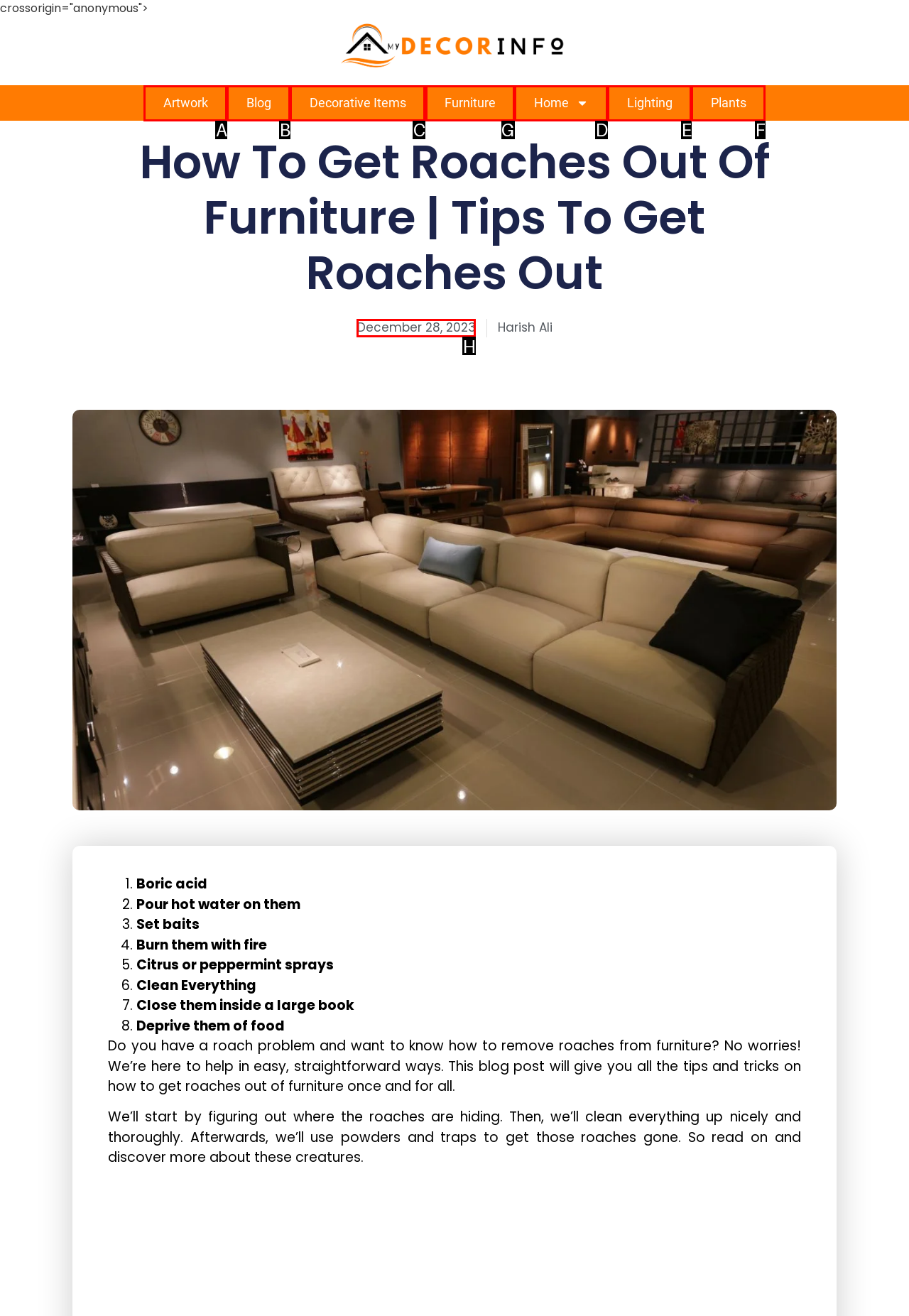Tell me which one HTML element I should click to complete the following task: Click on the 'Furniture' link Answer with the option's letter from the given choices directly.

G